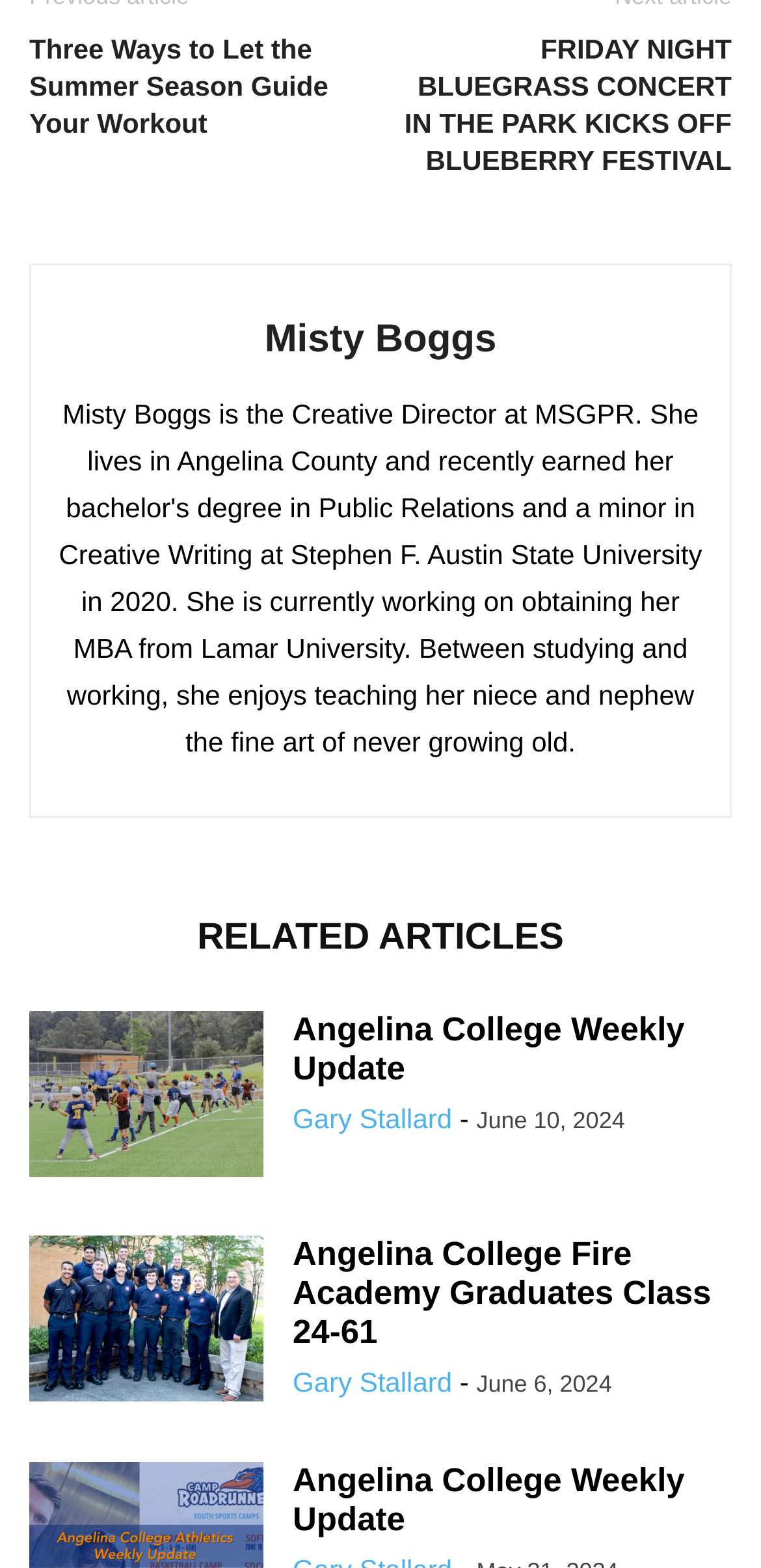Locate the bounding box coordinates of the area to click to fulfill this instruction: "Read the Angelina College Weekly Update". The bounding box should be presented as four float numbers between 0 and 1, in the order [left, top, right, bottom].

[0.385, 0.644, 0.9, 0.693]